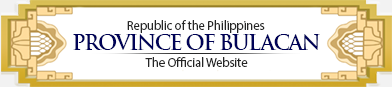What type of elements frame the overall aesthetic of the banner? Refer to the image and provide a one-word or short phrase answer.

Ornate golden elements